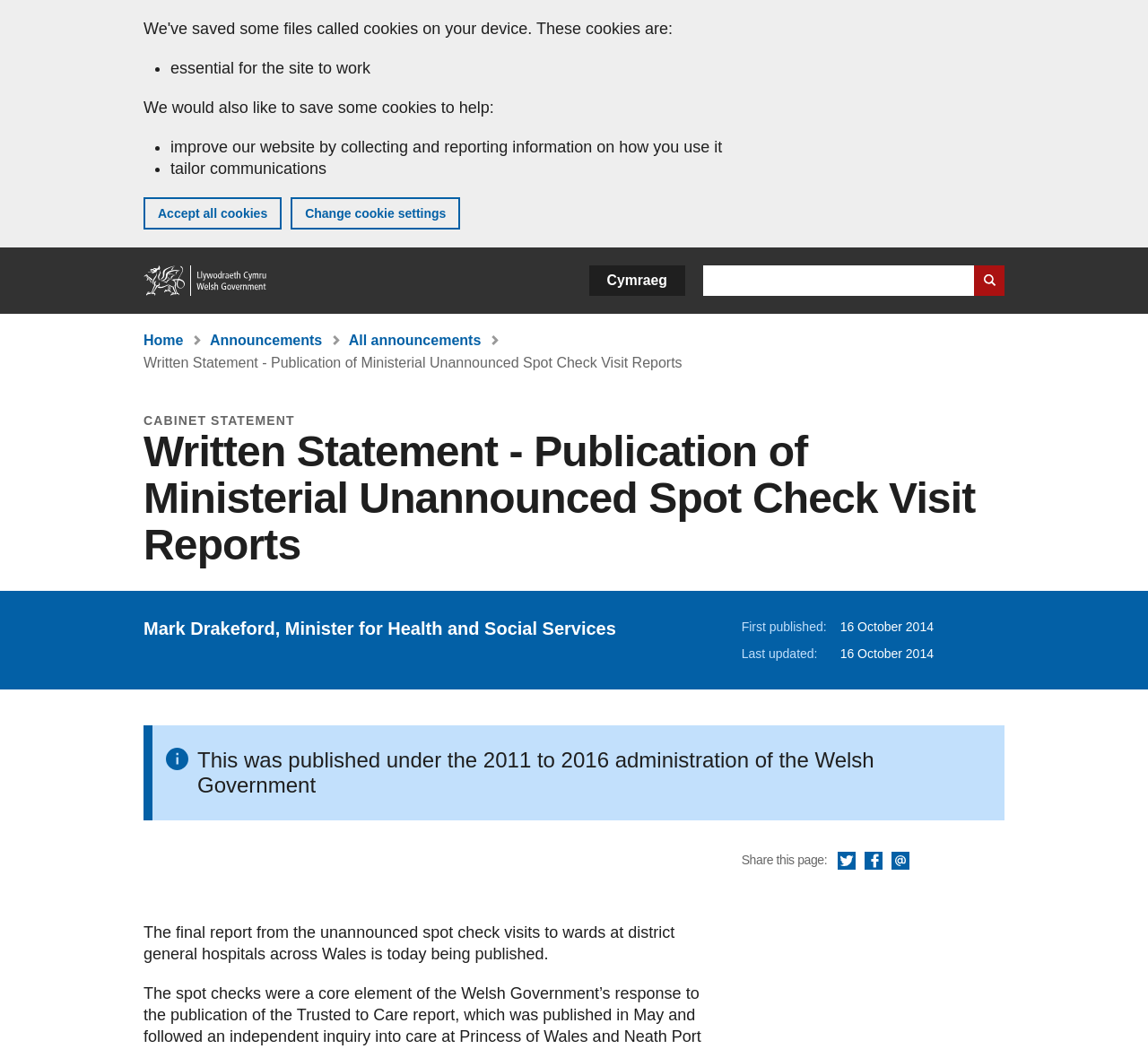Determine the bounding box coordinates of the region to click in order to accomplish the following instruction: "View Written Statement - Publication of Ministerial Unannounced Spot Check Visit Reports". Provide the coordinates as four float numbers between 0 and 1, specifically [left, top, right, bottom].

[0.125, 0.338, 0.594, 0.353]